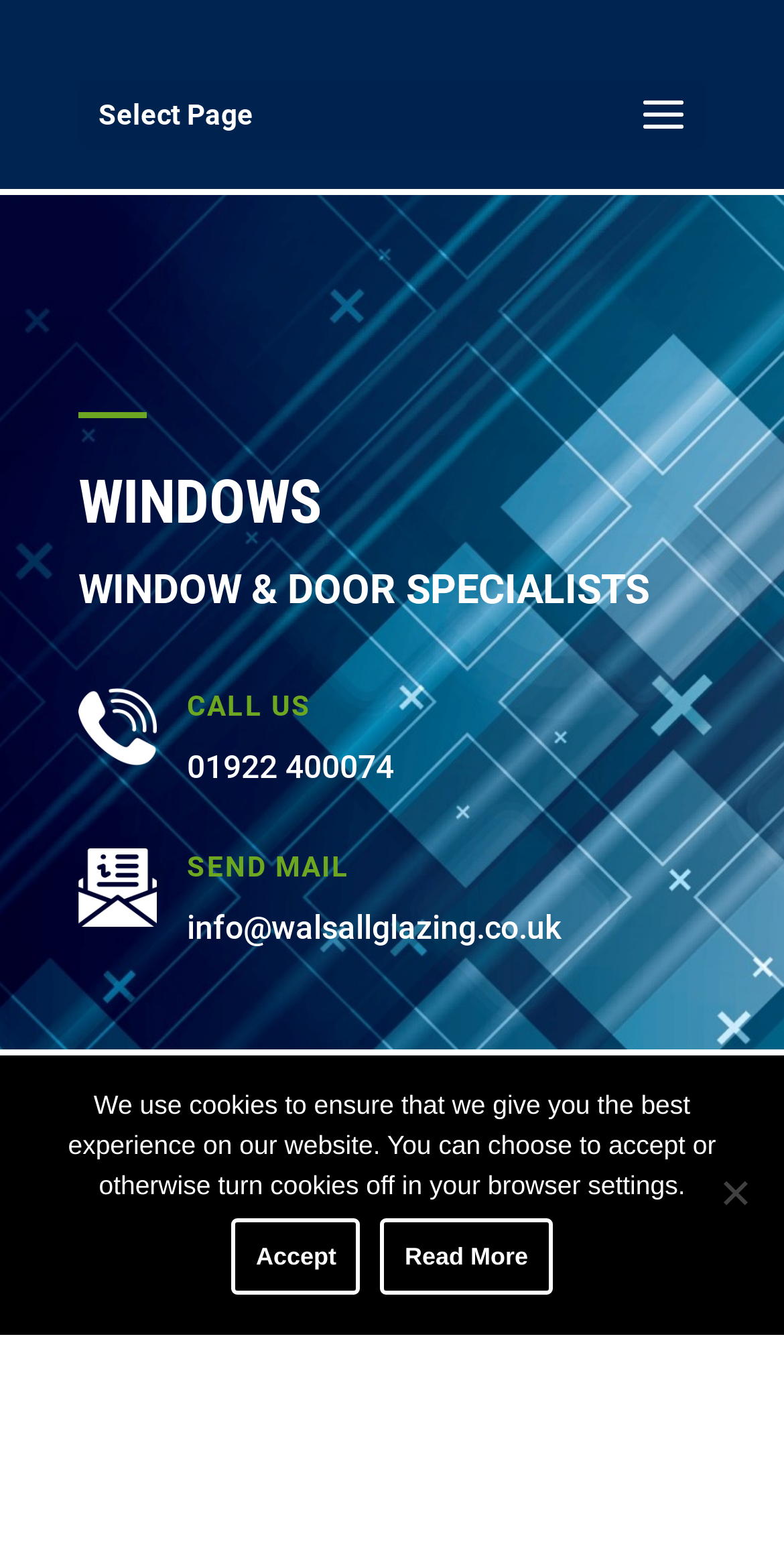Give a short answer using one word or phrase for the question:
How many ways are there to contact the company?

Two